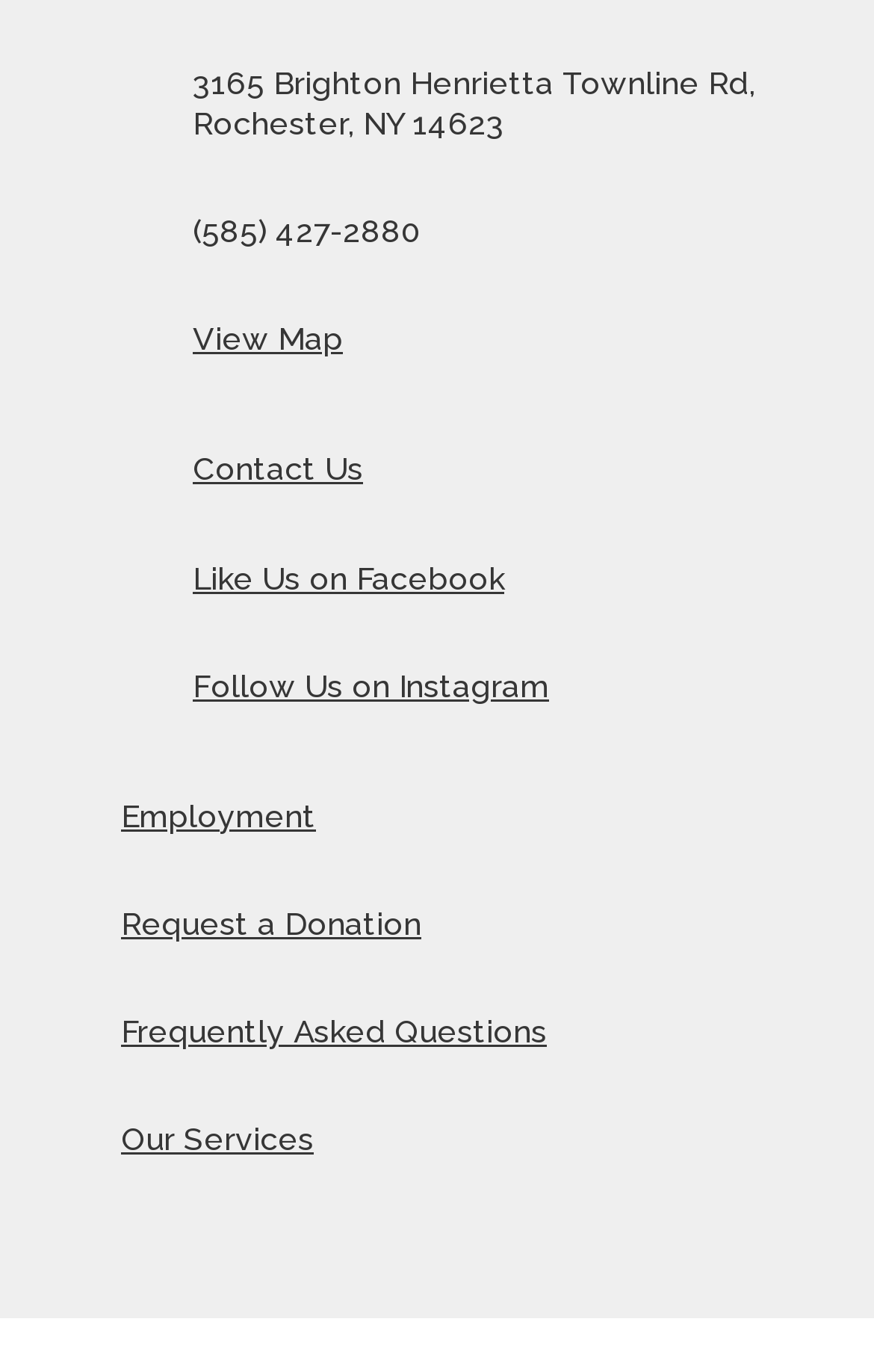Find the bounding box coordinates of the clickable region needed to perform the following instruction: "View December 2021". The coordinates should be provided as four float numbers between 0 and 1, i.e., [left, top, right, bottom].

None